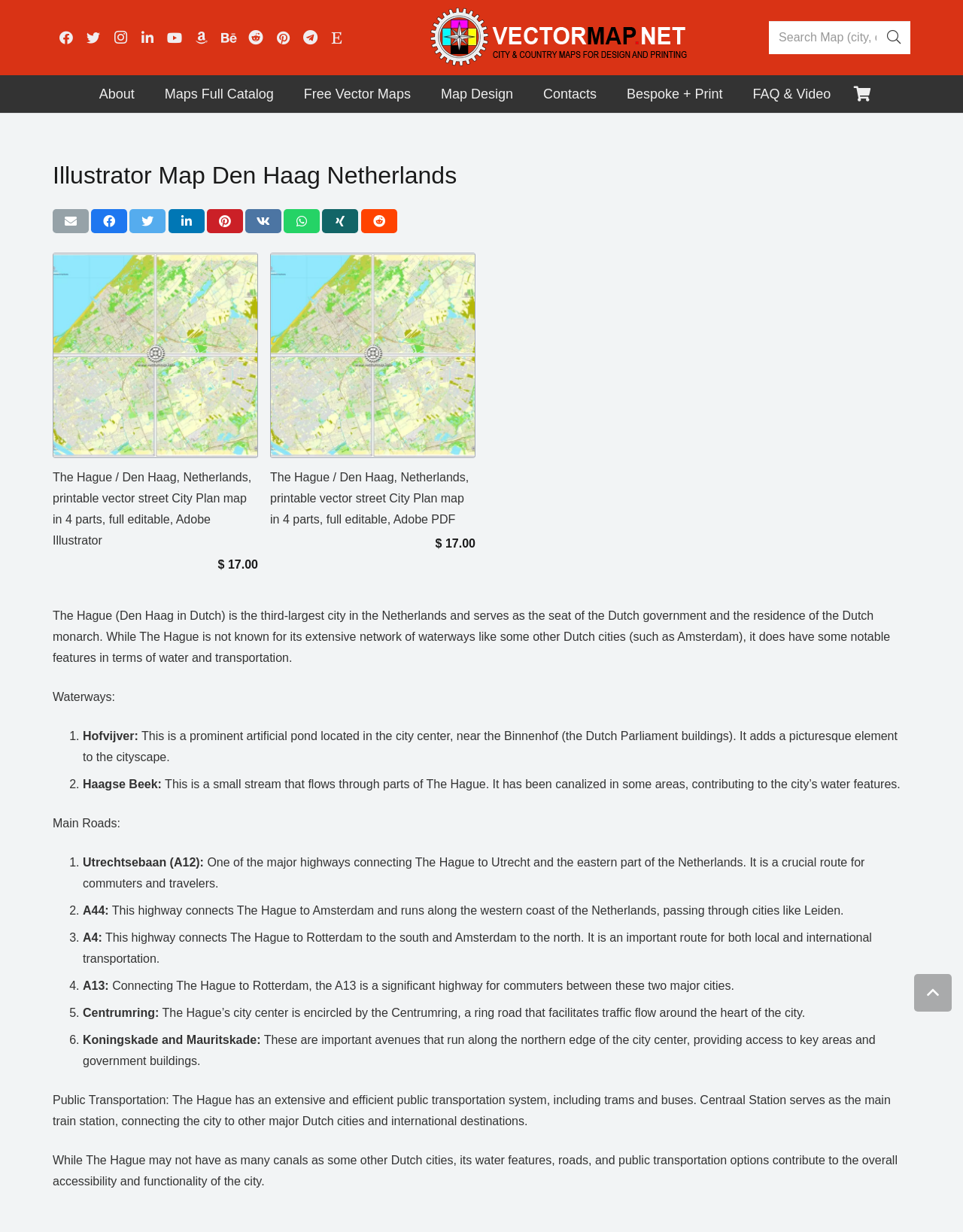Identify the bounding box coordinates for the UI element described as: "aria-label="Pin this" title="Pin this"". The coordinates should be provided as four floats between 0 and 1: [left, top, right, bottom].

[0.215, 0.17, 0.252, 0.189]